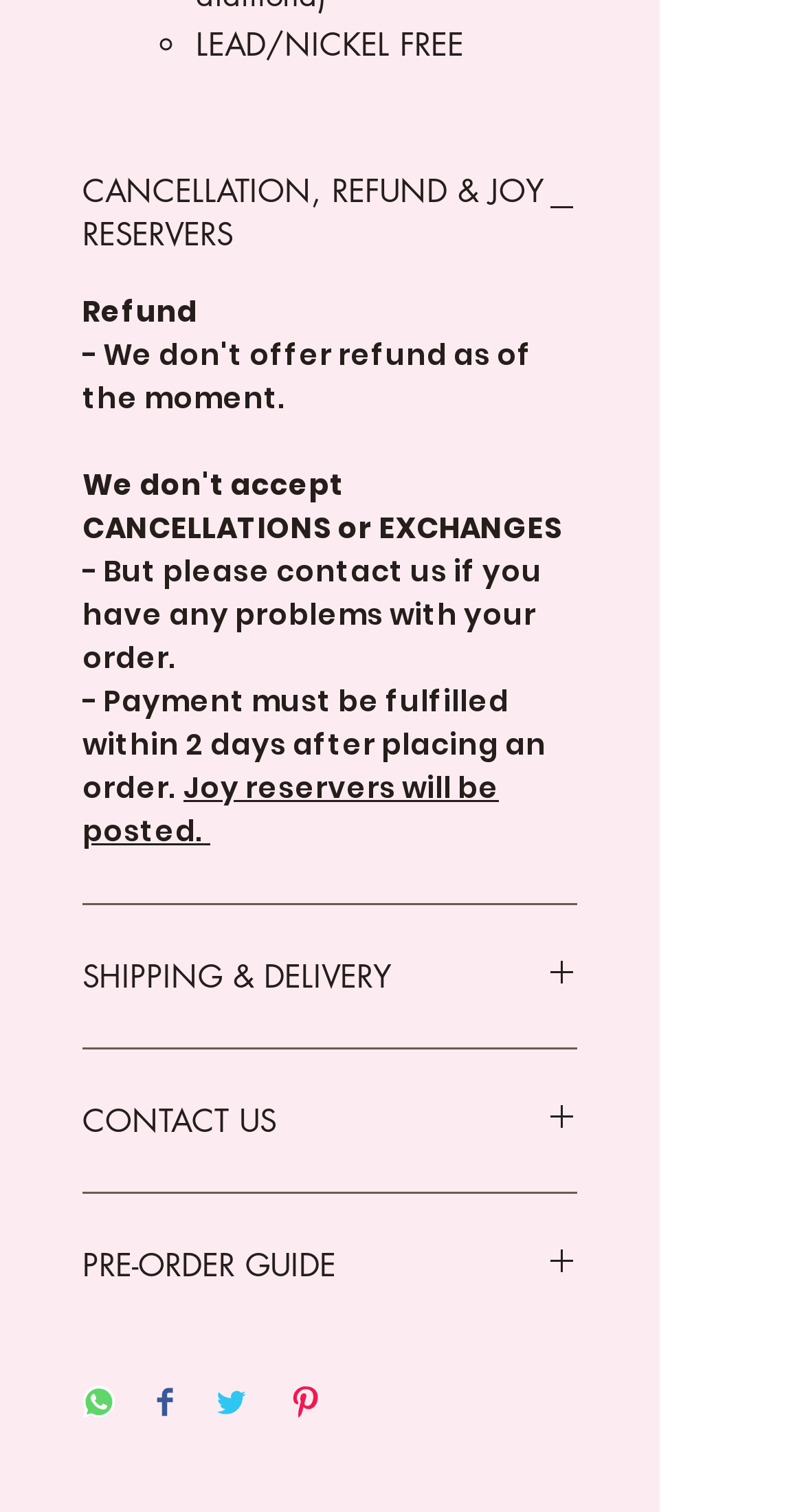Answer the following query with a single word or phrase:
What is the purpose of 'Joy Reservers'?

They will be posted